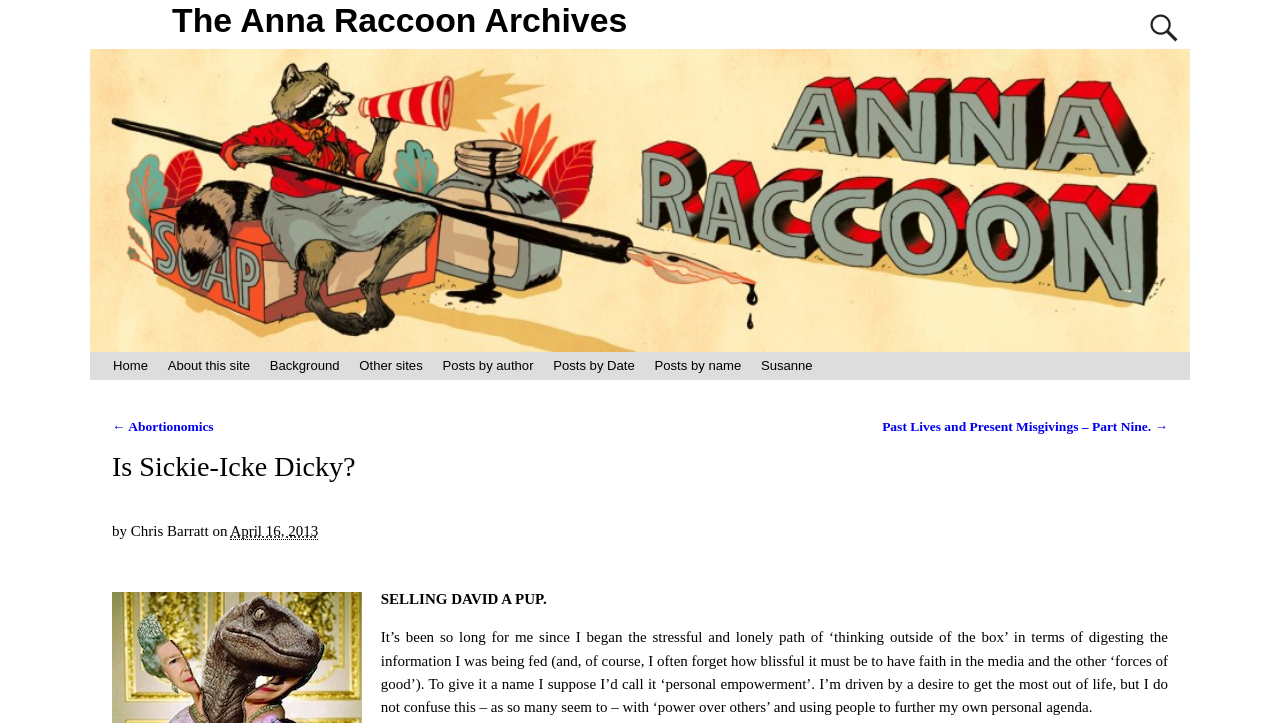With reference to the screenshot, provide a detailed response to the question below:
What is the date of the current post?

I found the date of the current post by examining the abbr element with the text '2013-04-16' which is located near the author's name and appears to indicate the date of the post.